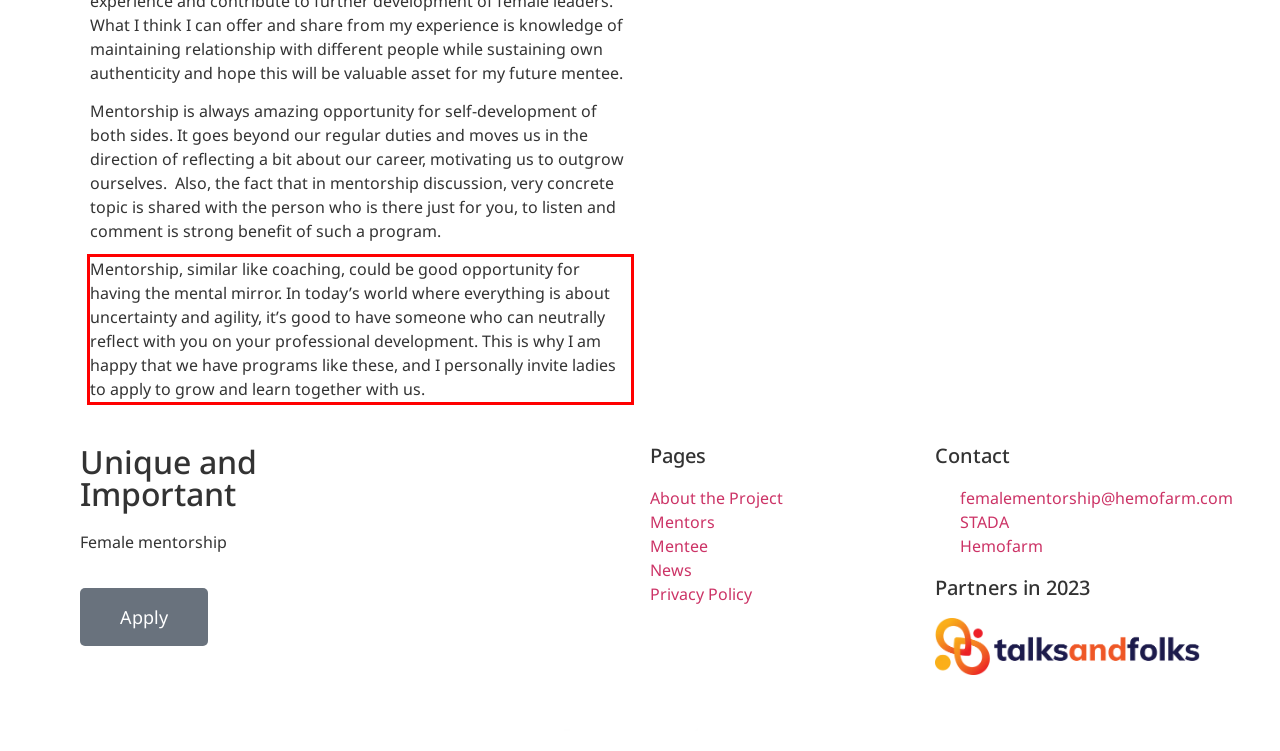You are given a webpage screenshot with a red bounding box around a UI element. Extract and generate the text inside this red bounding box.

Mentorship, similar like coaching, could be good opportunity for having the mental mirror. In today’s world where everything is about uncertainty and agility, it’s good to have someone who can neutrally reflect with you on your professional development. This is why I am happy that we have programs like these, and I personally invite ladies to apply to grow and learn together with us.